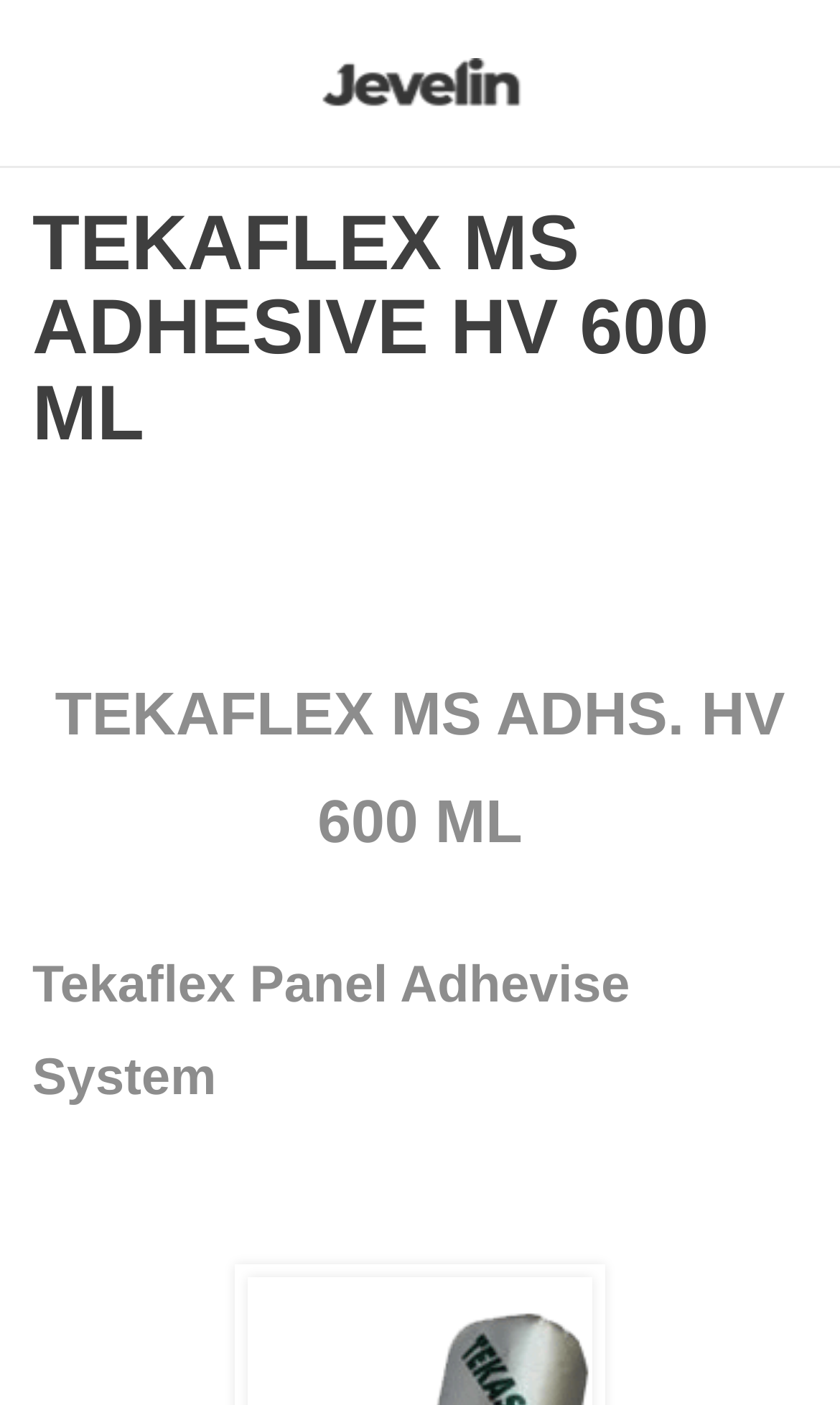Use a single word or phrase to respond to the question:
What is the purpose of the link at the top?

Unknown